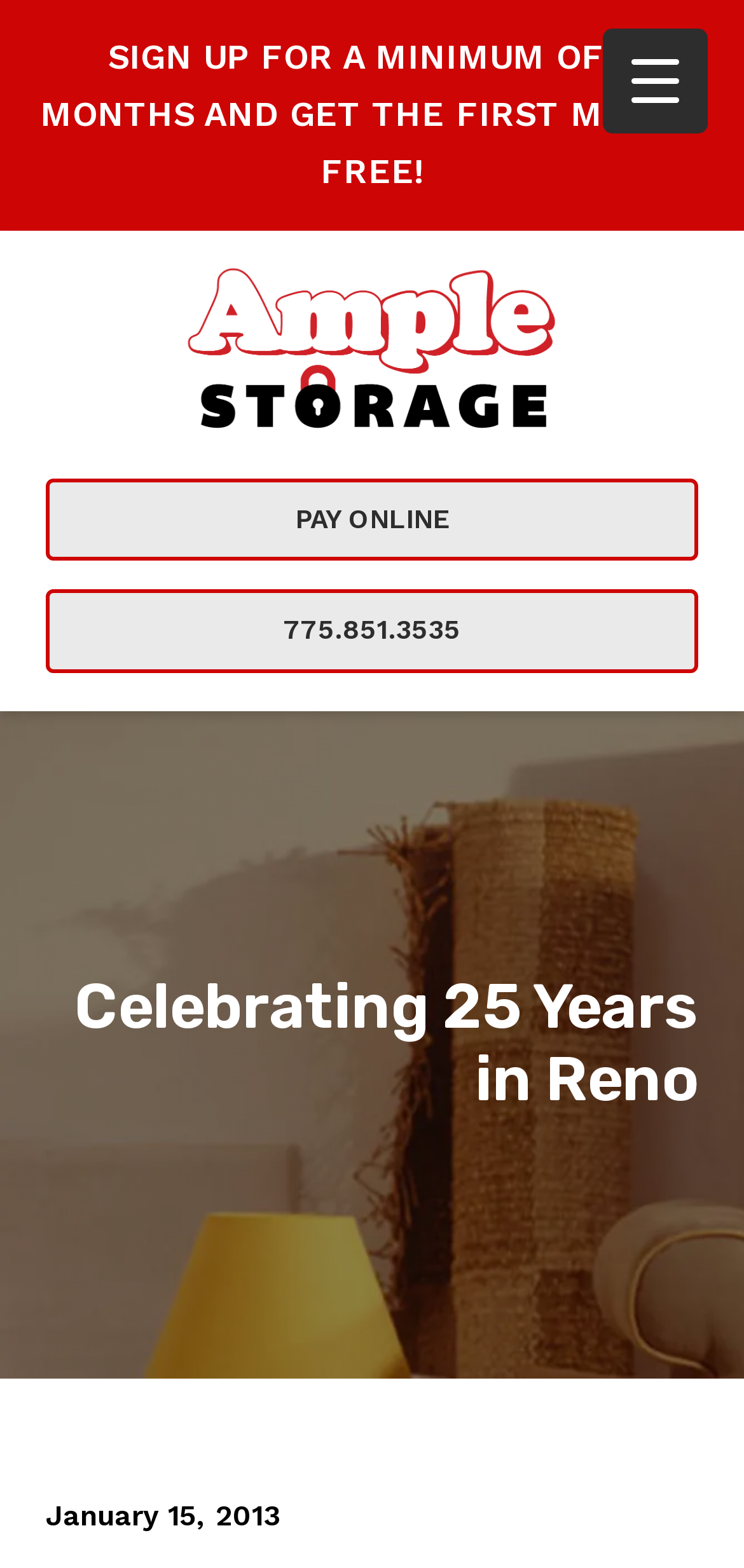What is the anniversary being celebrated?
Using the image, answer in one word or phrase.

25th